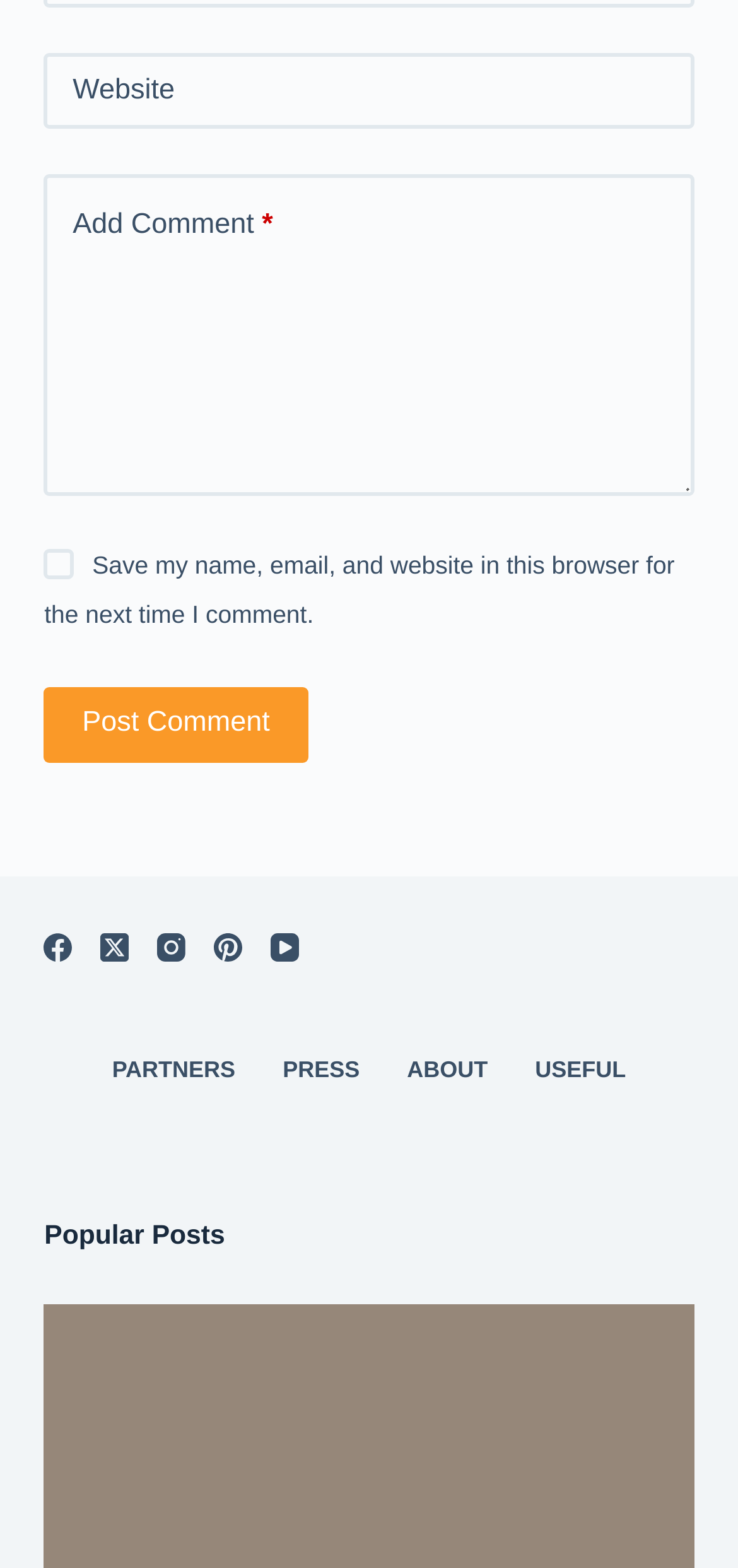Answer the question in one word or a short phrase:
How many social media links are available?

6